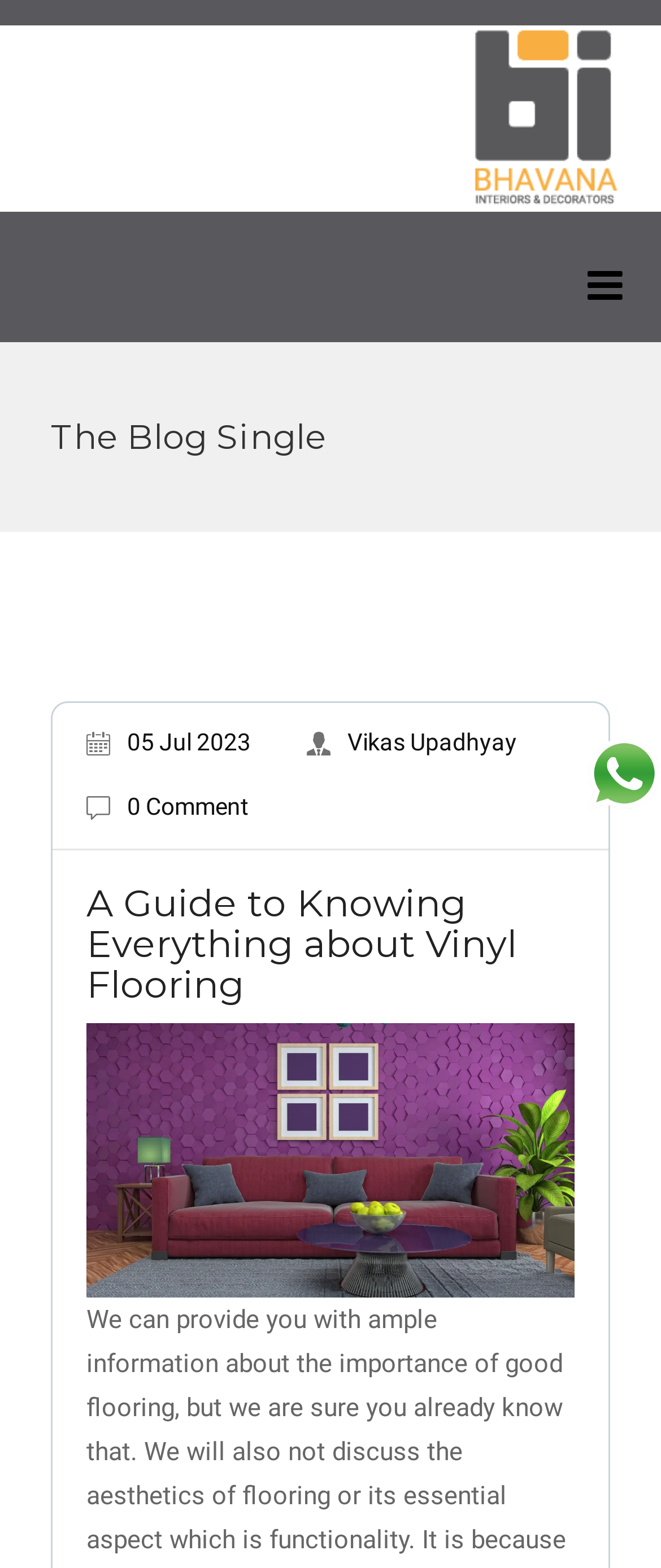How many comments does the blog post have?
Examine the webpage screenshot and provide an in-depth answer to the question.

I found the number of comments by looking at the static text element that displays the number of comments, which is '0 Comment'.